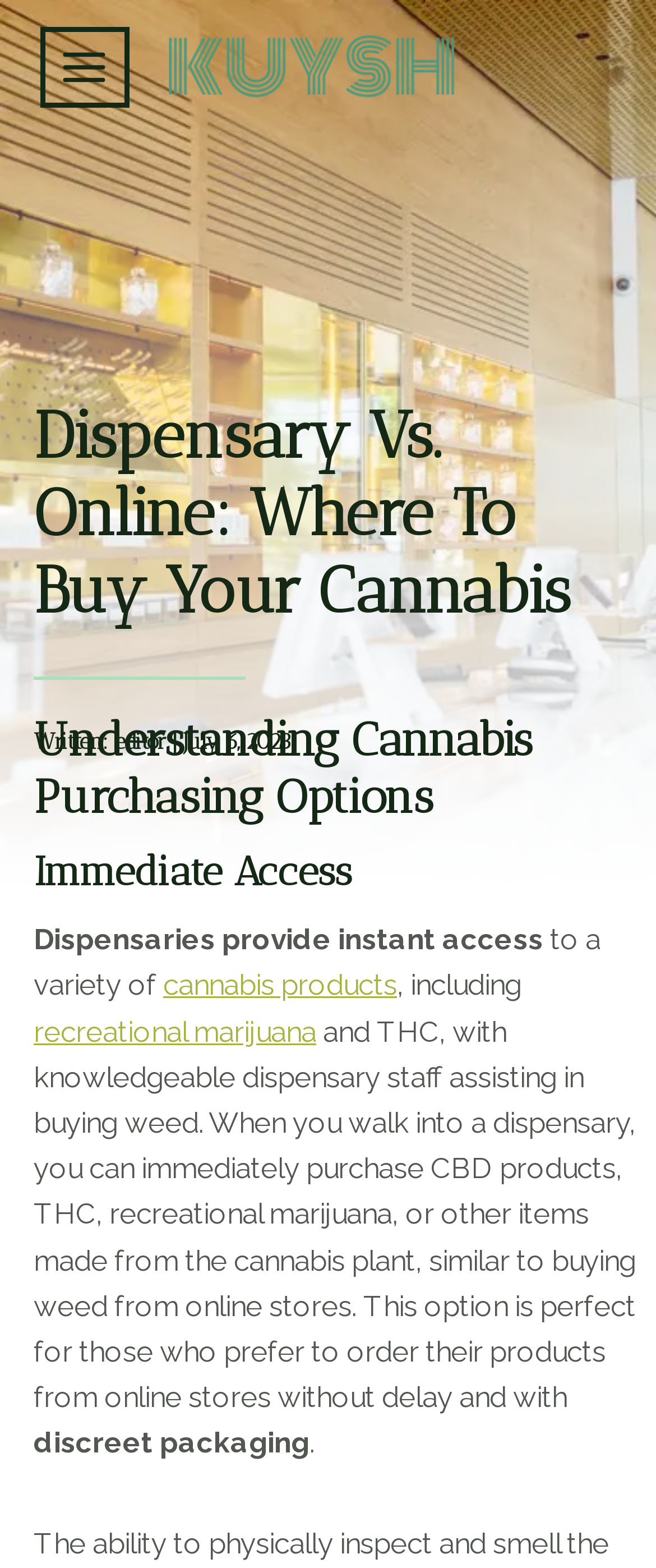What is a benefit of buying from a dispensary?
Using the image as a reference, answer the question with a short word or phrase.

immediate access